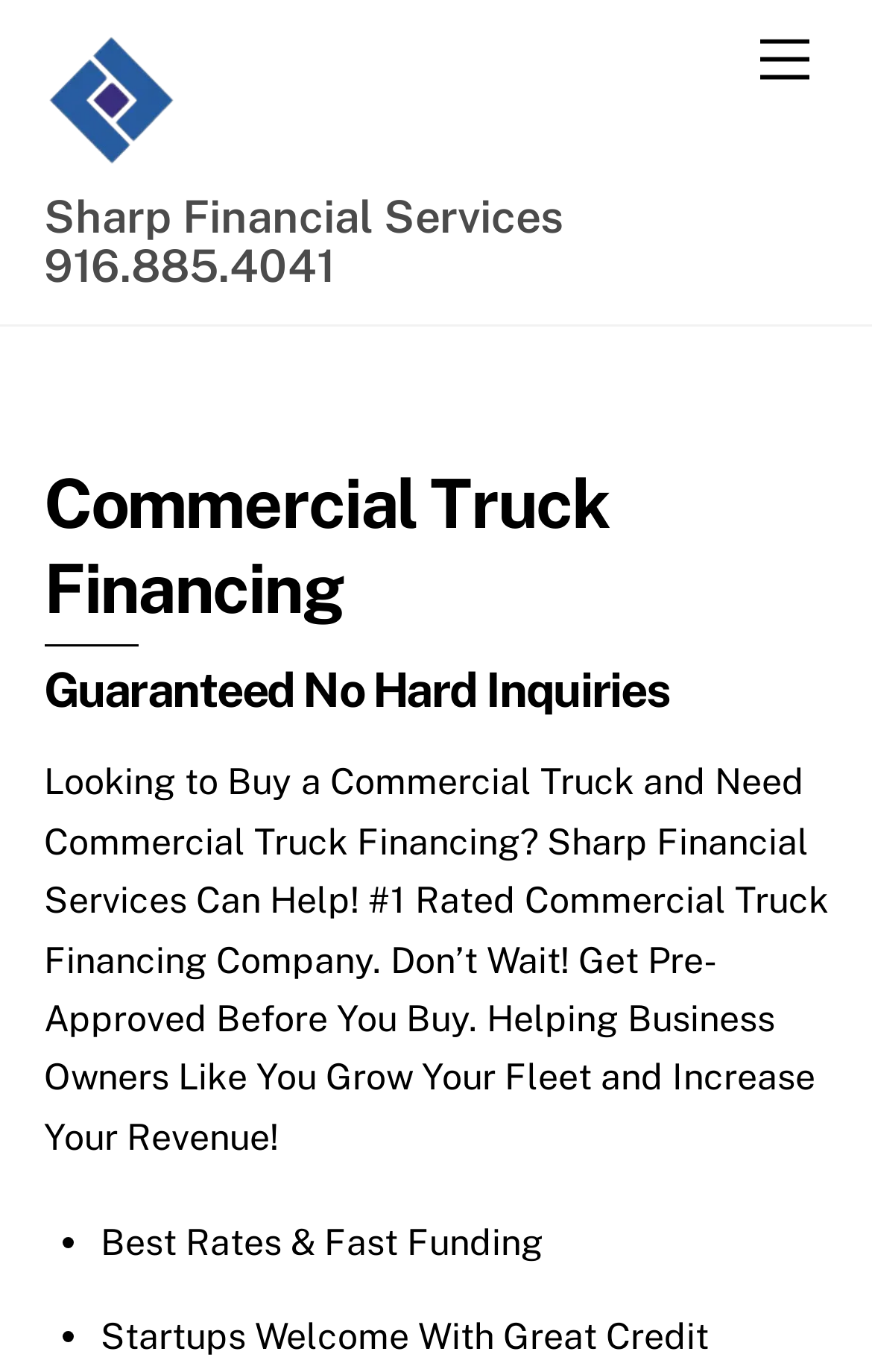Locate the bounding box coordinates for the element described below: "title="SHARP FINANCIAL SERVICES"". The coordinates must be four float values between 0 and 1, formatted as [left, top, right, bottom].

[0.05, 0.085, 0.204, 0.13]